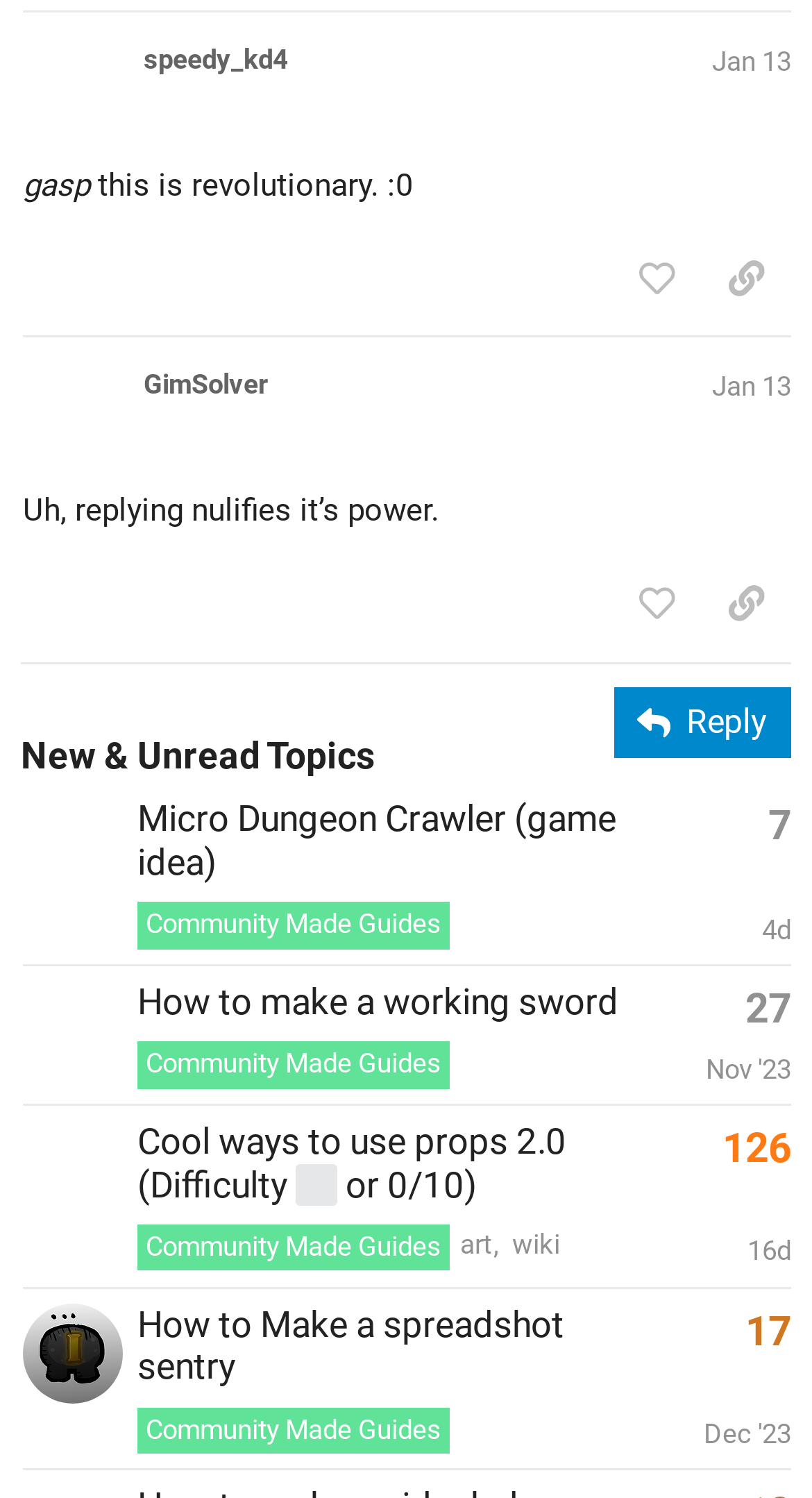What is the purpose of the 'Reply' button?
Please look at the screenshot and answer using one word or phrase.

To reply to a post